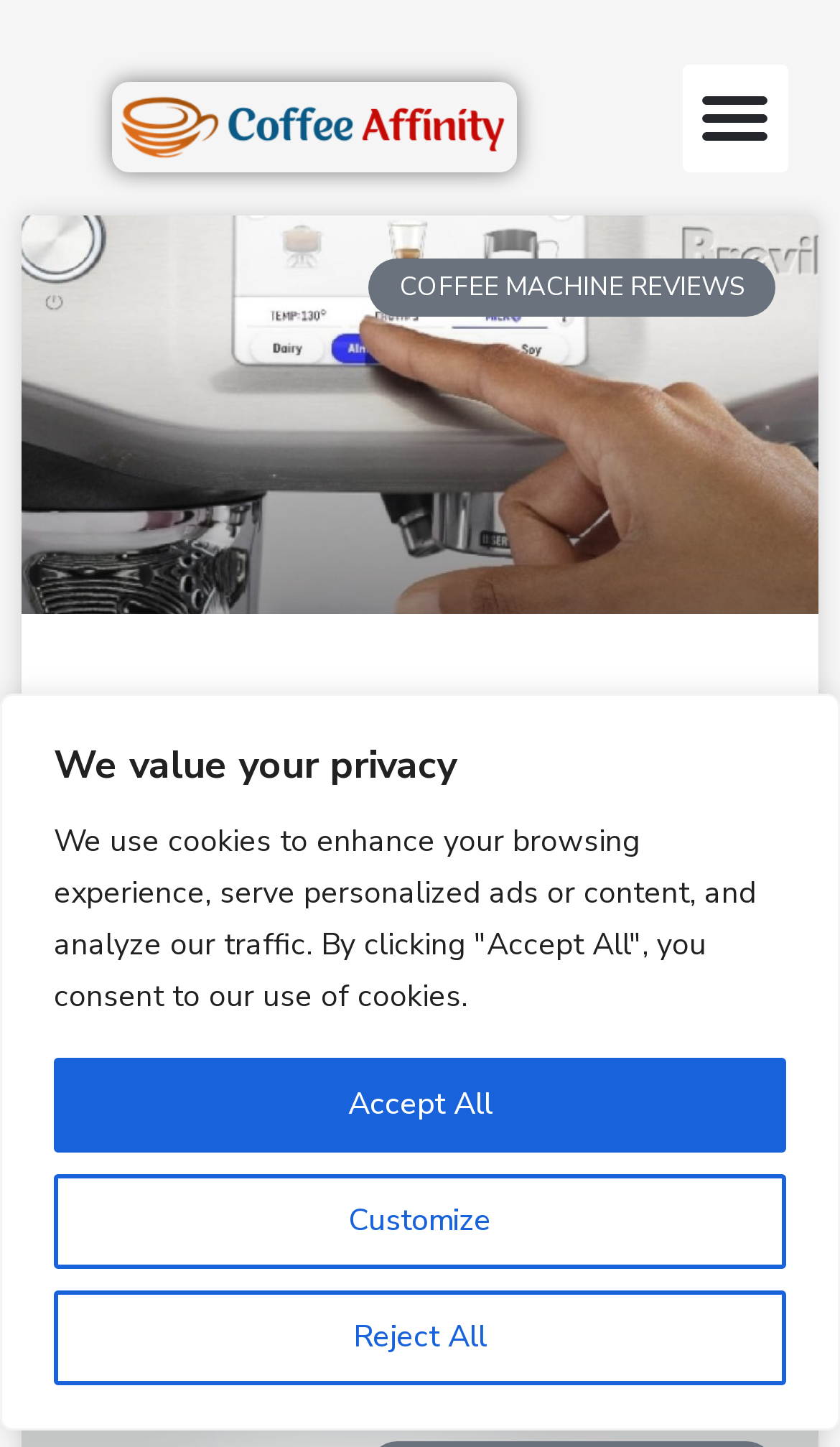What is the category of the reviewed product?
Refer to the screenshot and respond with a concise word or phrase.

Coffee machine